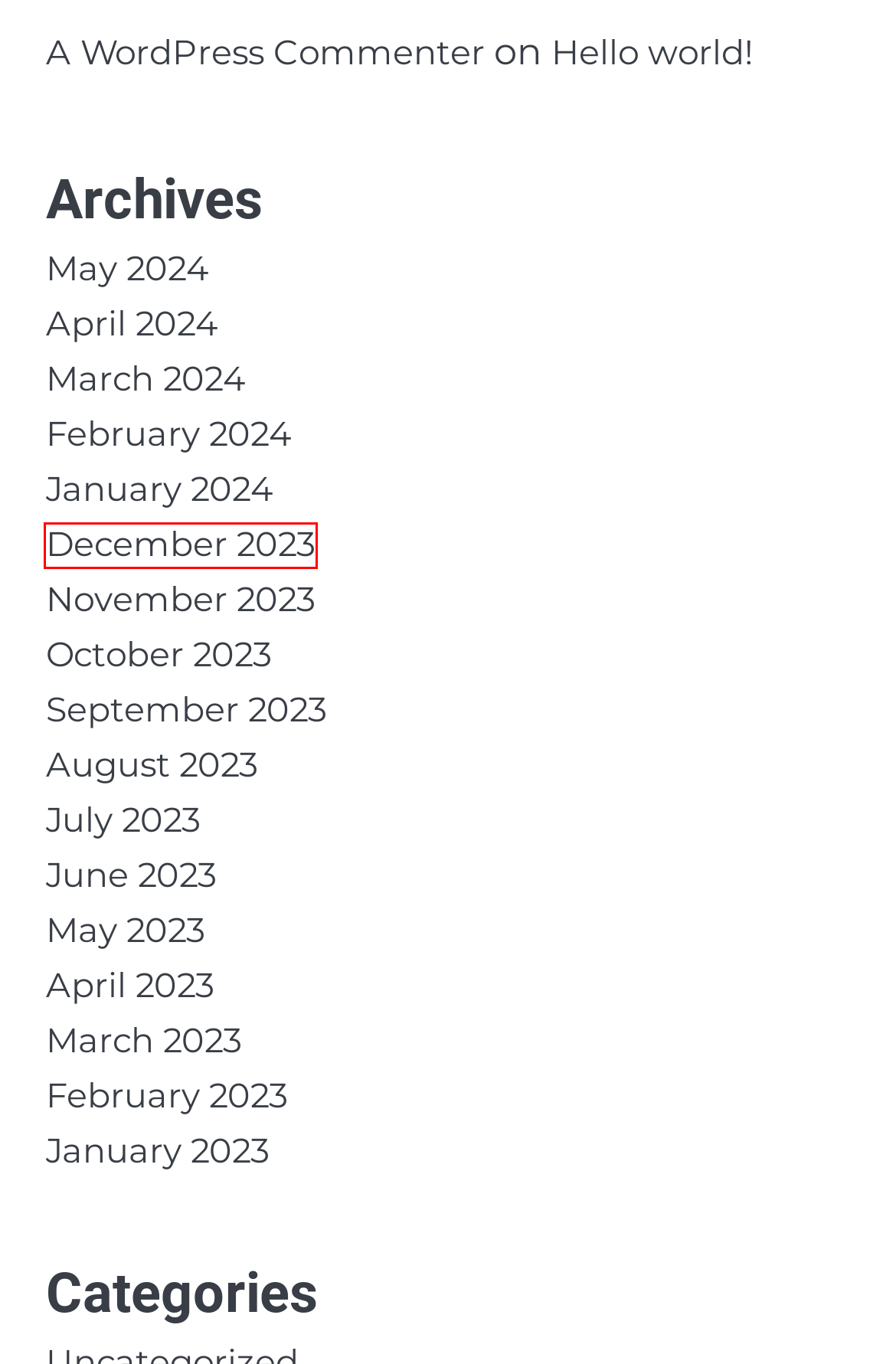Examine the screenshot of a webpage with a red bounding box around an element. Then, select the webpage description that best represents the new page after clicking the highlighted element. Here are the descriptions:
A. January 2024 - eduts.org
B. April 2024 - eduts.org
C. March 2023 - eduts.org
D. October 2023 - eduts.org
E. January 2023 - eduts.org
F. December 2023 - eduts.org
G. February 2023 - eduts.org
H. February 2024 - eduts.org

F